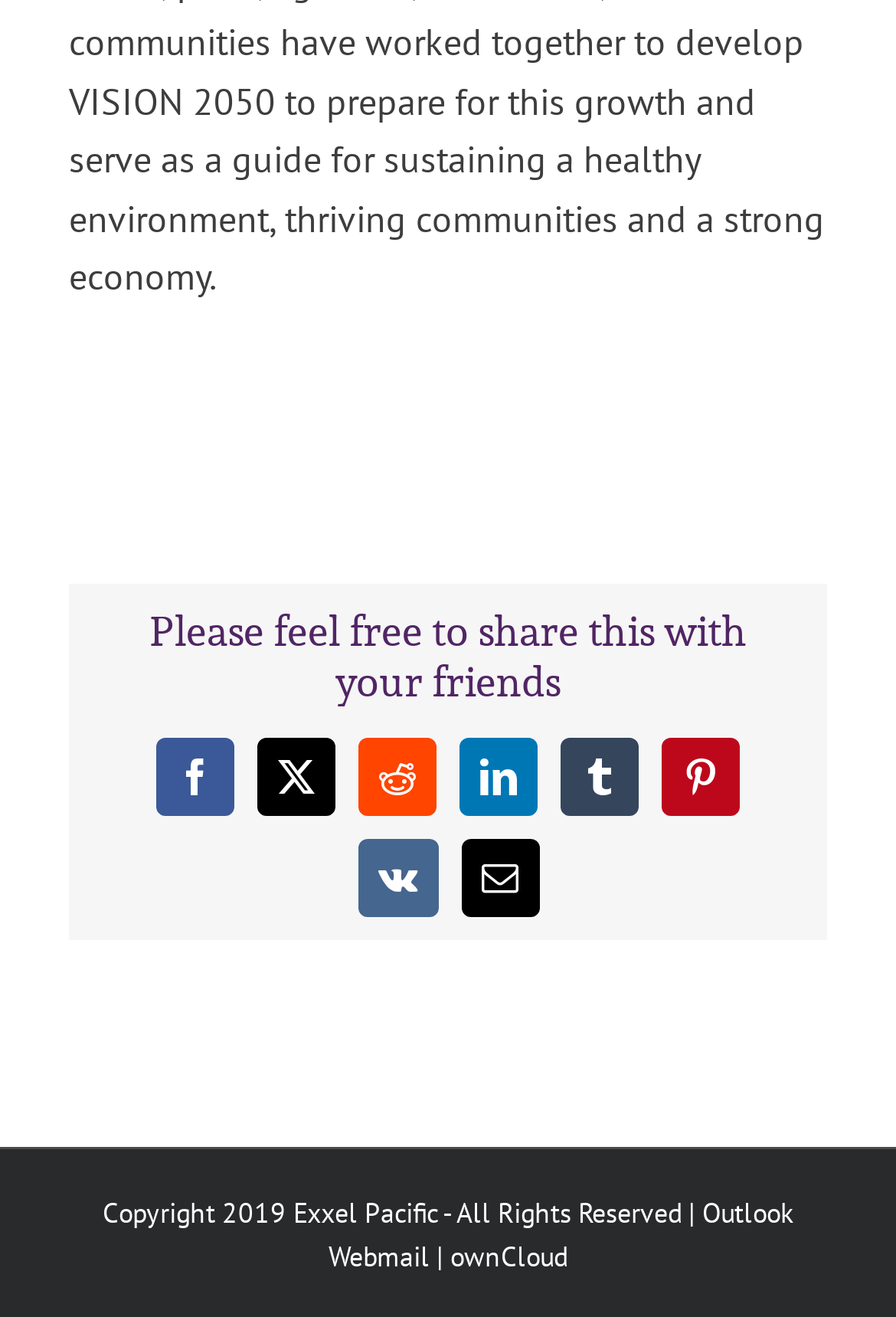How many social media platforms are available for sharing?
Based on the screenshot, give a detailed explanation to answer the question.

I counted the number of social media links available on the webpage, which are Facebook, X, Reddit, LinkedIn, Tumblr, Pinterest, and Vk.